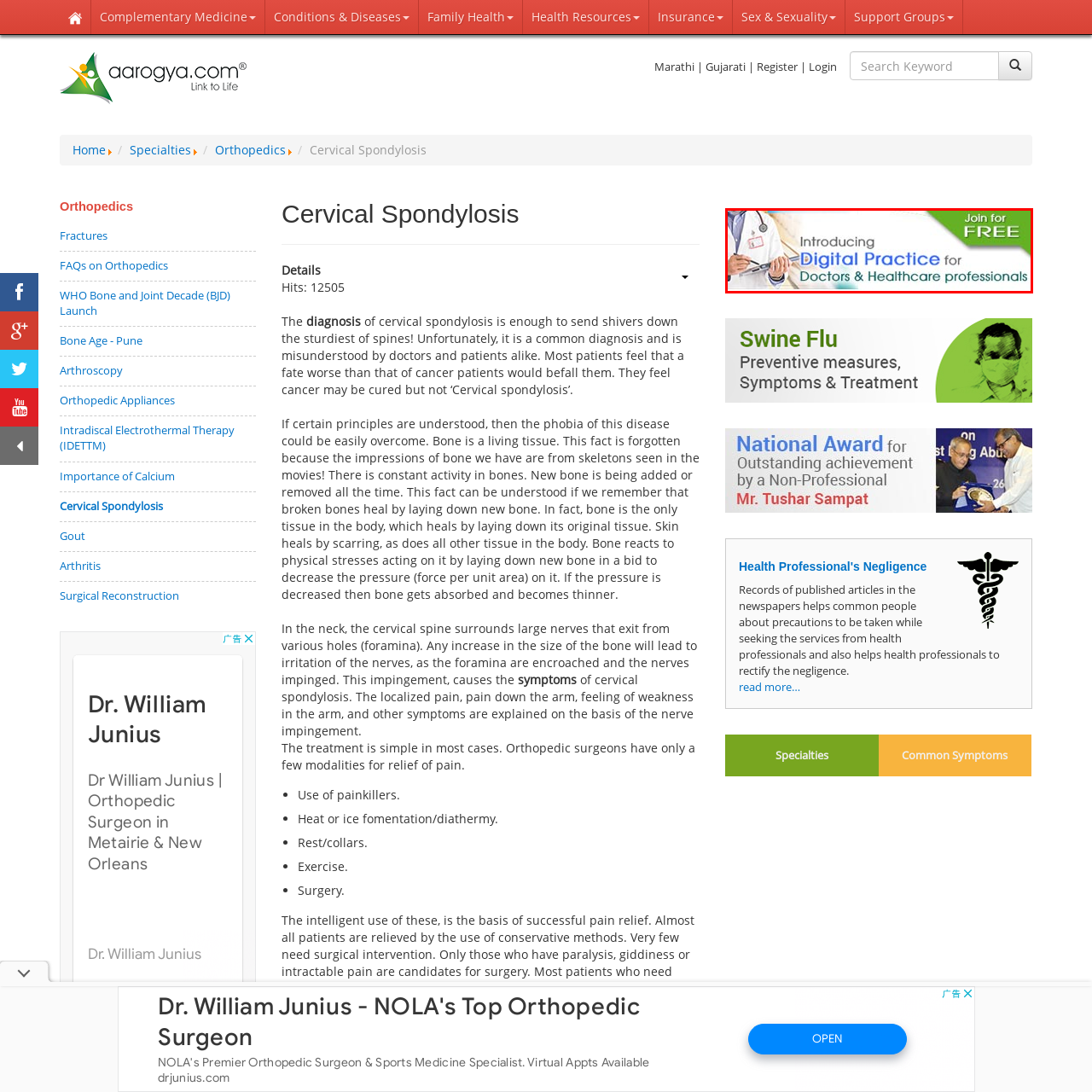View the image highlighted in red and provide one word or phrase: What is the main purpose of the banner?

To invite professionals to join